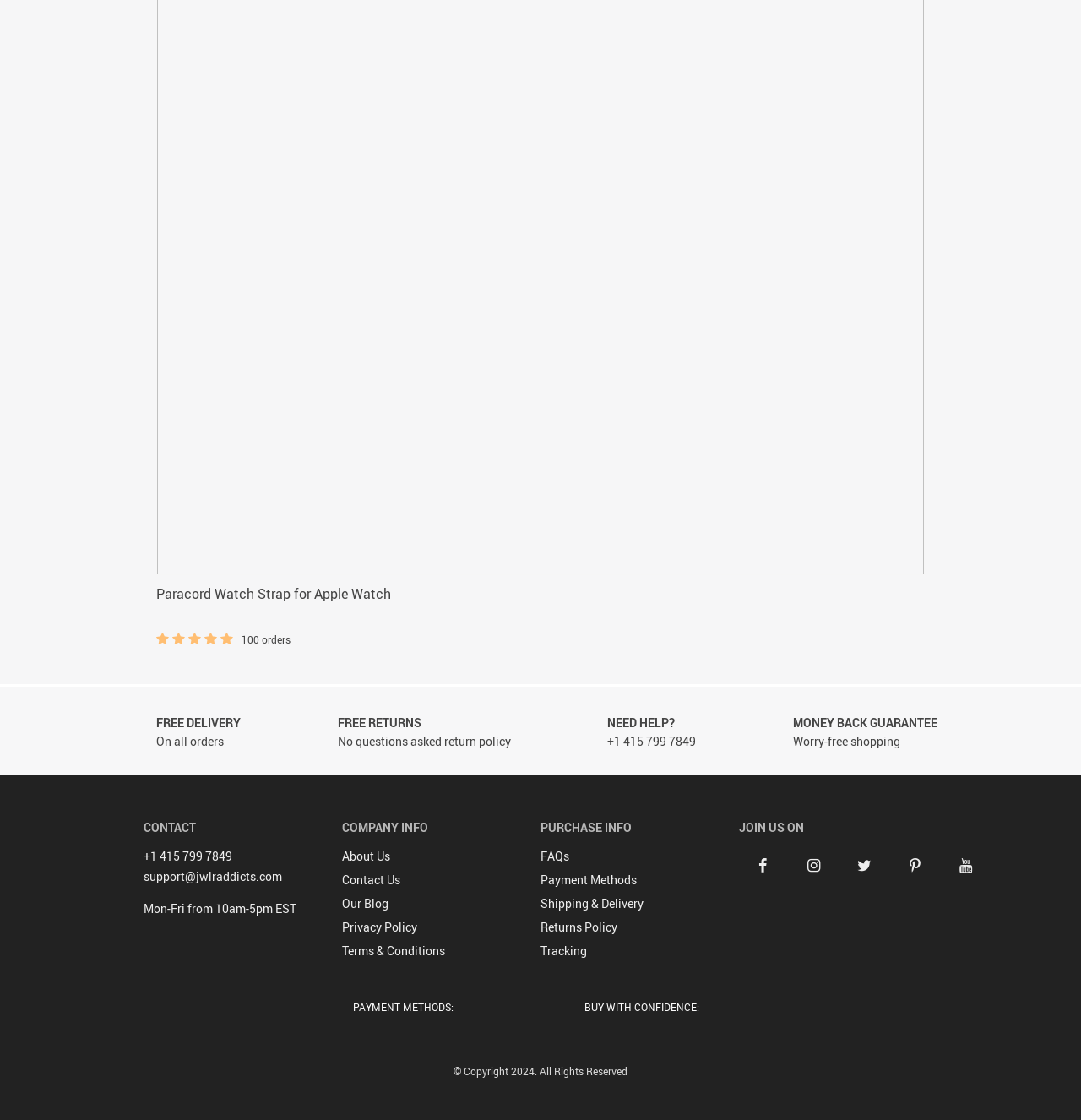Determine the bounding box coordinates of the section to be clicked to follow the instruction: "Read the terms and conditions". The coordinates should be given as four float numbers between 0 and 1, formatted as [left, top, right, bottom].

[0.316, 0.842, 0.412, 0.857]